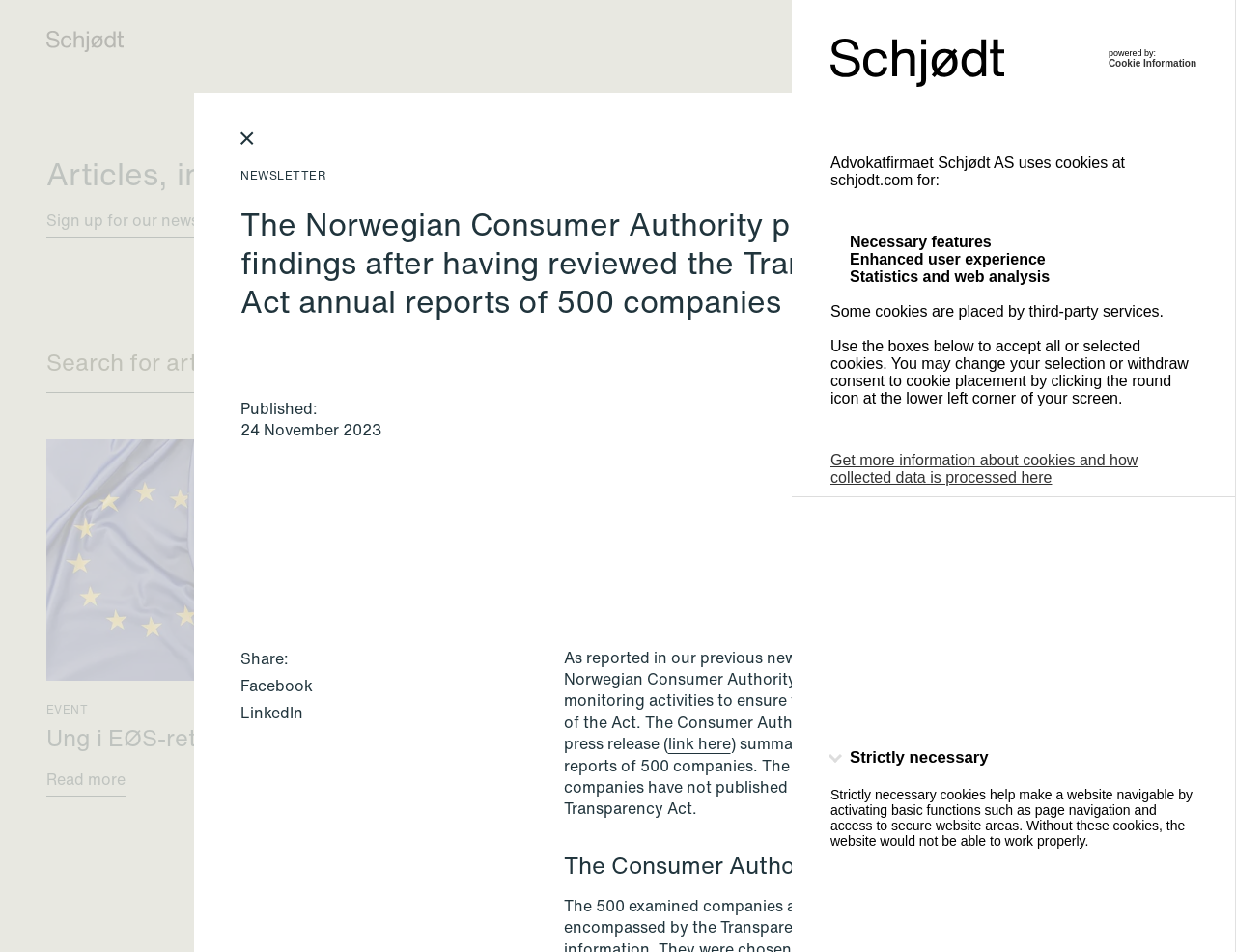Can you find the bounding box coordinates for the UI element given this description: "Facebook"? Provide the coordinates as four float numbers between 0 and 1: [left, top, right, bottom].

[0.195, 0.708, 0.253, 0.732]